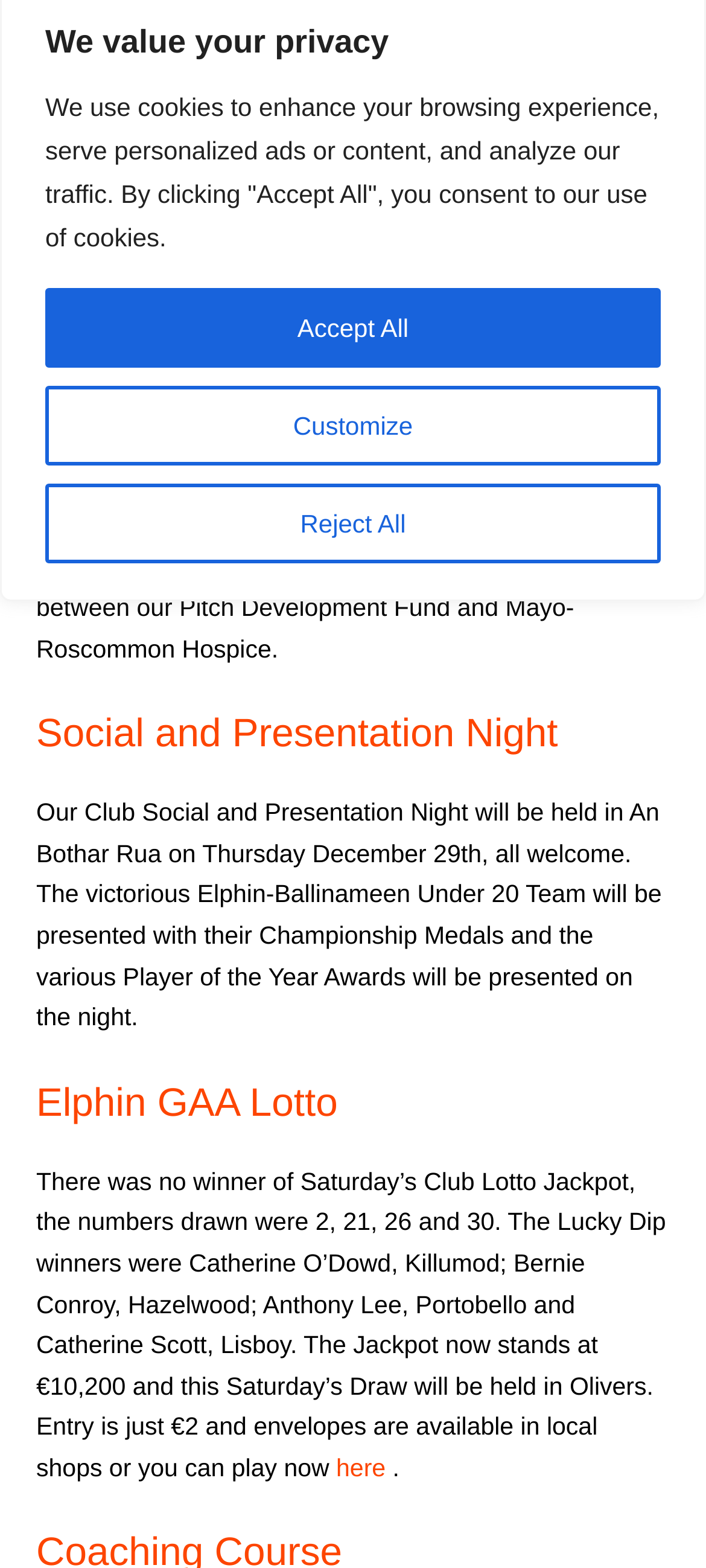Using the webpage screenshot and the element description Accept All, determine the bounding box coordinates. Specify the coordinates in the format (top-left x, top-left y, bottom-right x, bottom-right y) with values ranging from 0 to 1.

[0.064, 0.184, 0.936, 0.235]